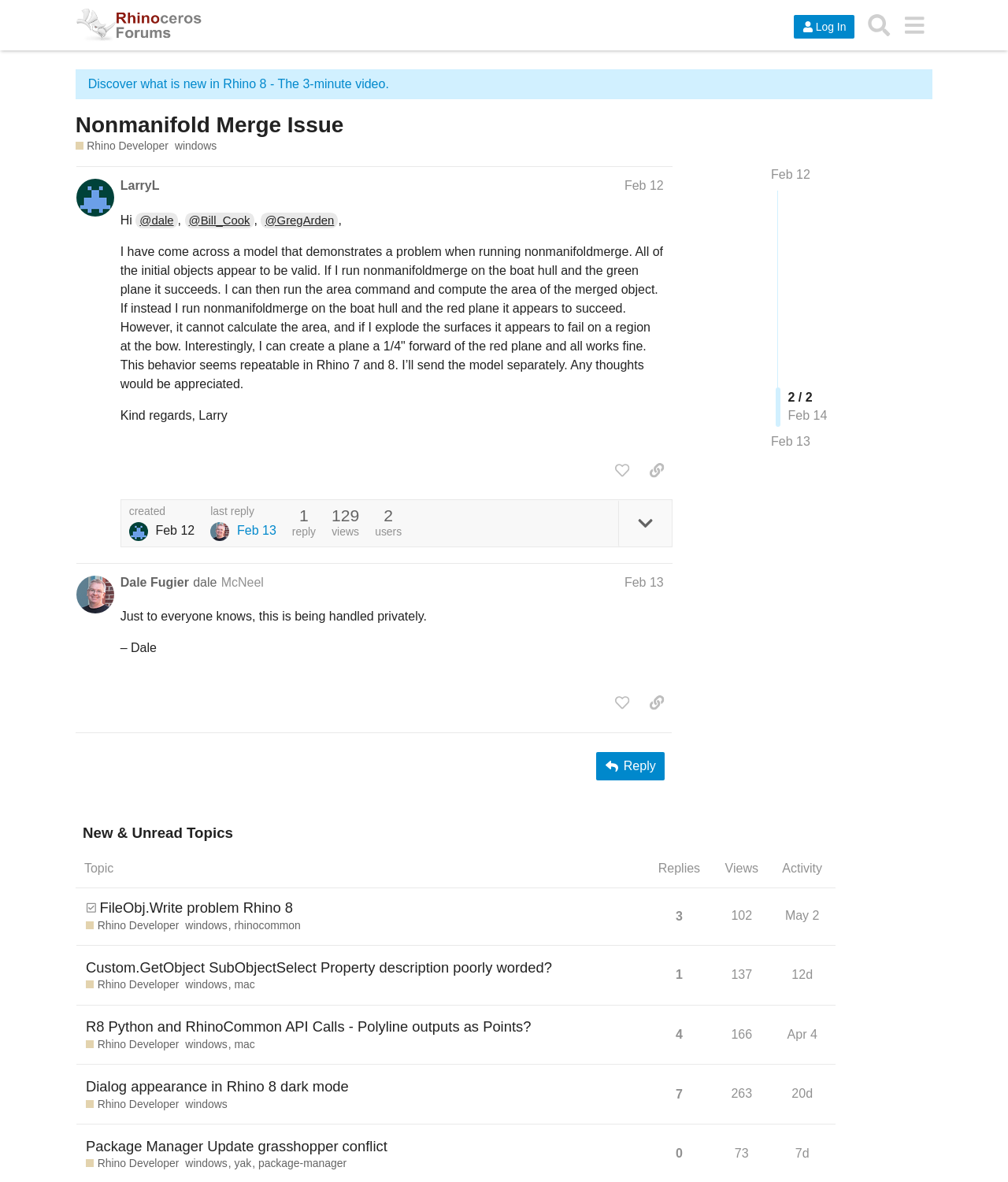Given the description: "title="like this post"", determine the bounding box coordinates of the UI element. The coordinates should be formatted as four float numbers between 0 and 1, [left, top, right, bottom].

[0.602, 0.583, 0.632, 0.606]